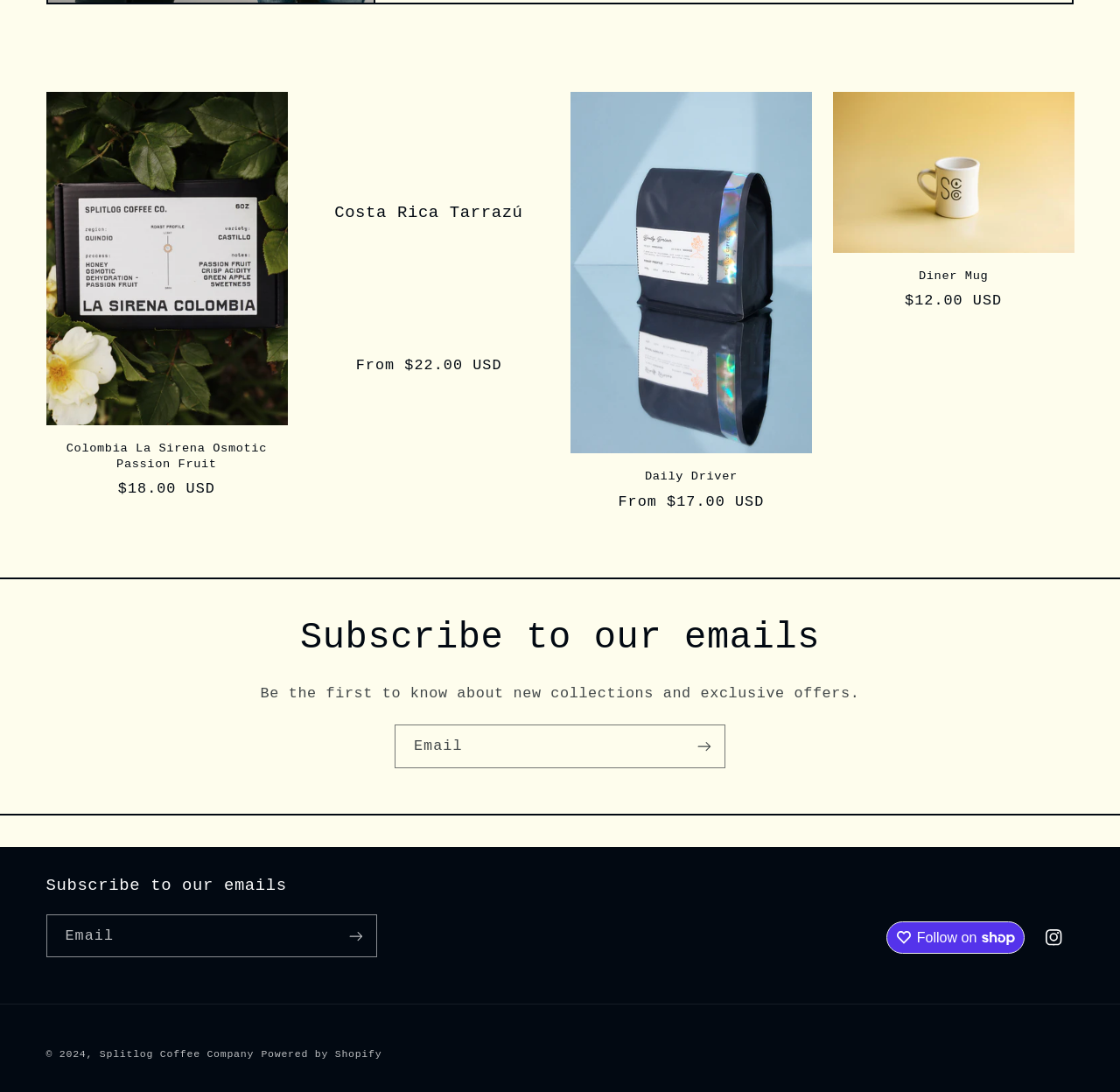Determine the bounding box coordinates of the clickable region to execute the instruction: "View product details of Colombia La Sirena Osmotic Passion Fruit". The coordinates should be four float numbers between 0 and 1, denoted as [left, top, right, bottom].

[0.041, 0.404, 0.256, 0.432]